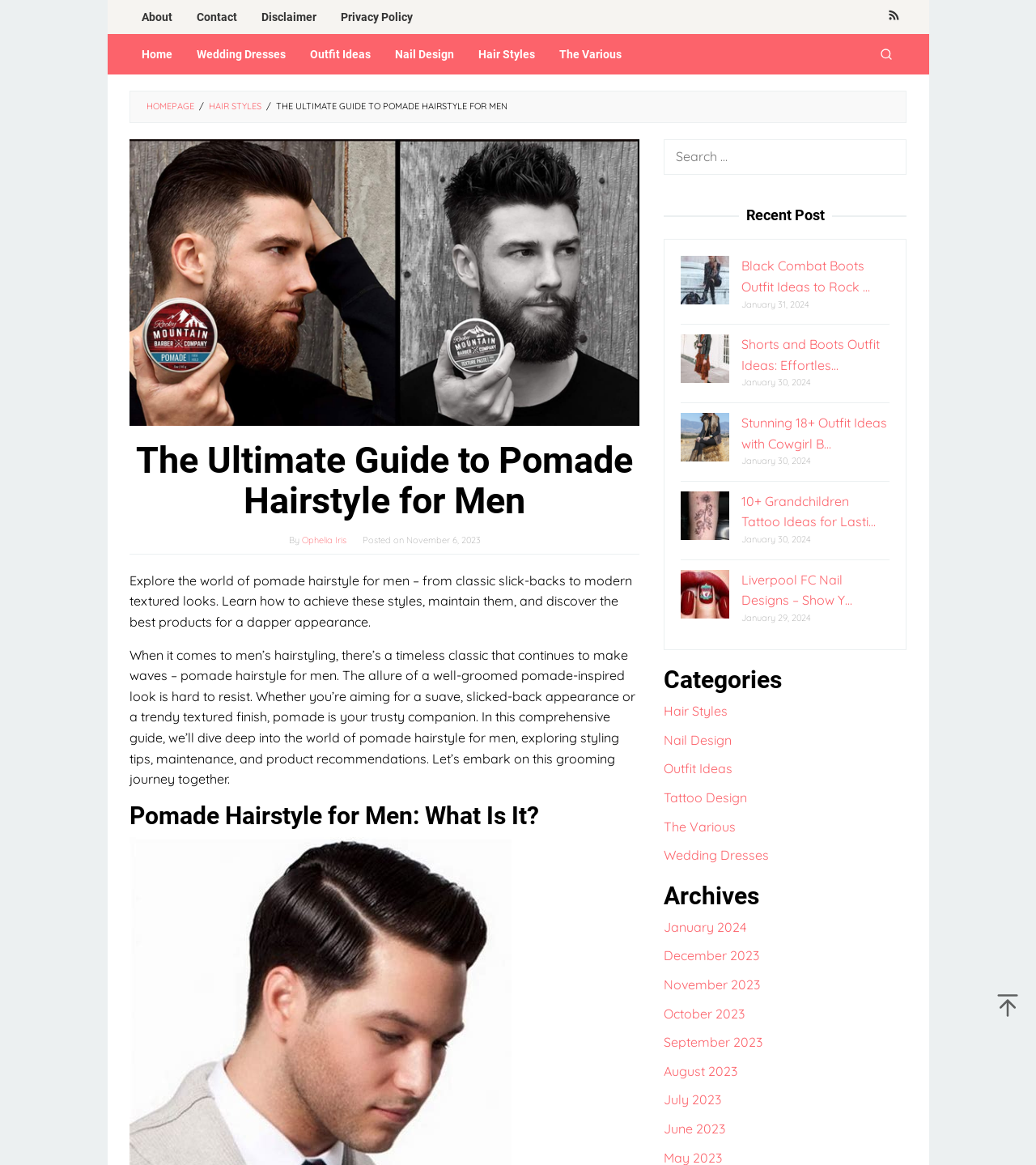Reply to the question with a single word or phrase:
What categories are available on this webpage?

6 categories